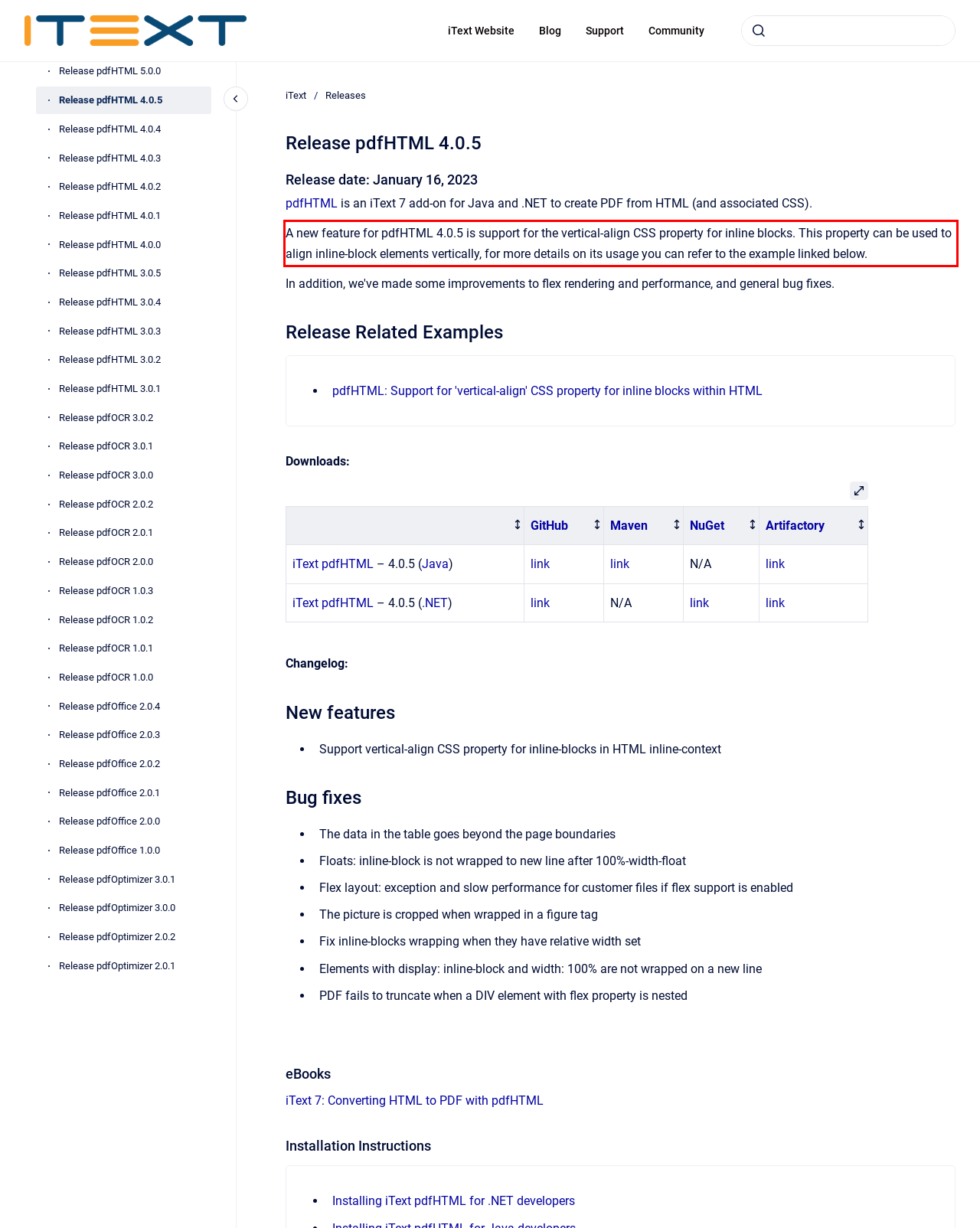Please analyze the screenshot of a webpage and extract the text content within the red bounding box using OCR.

A new feature for pdfHTML 4.0.5 is support for the vertical-align CSS property for inline blocks. This property can be used to align inline-block elements vertically, for more details on its usage you can refer to the example linked below.